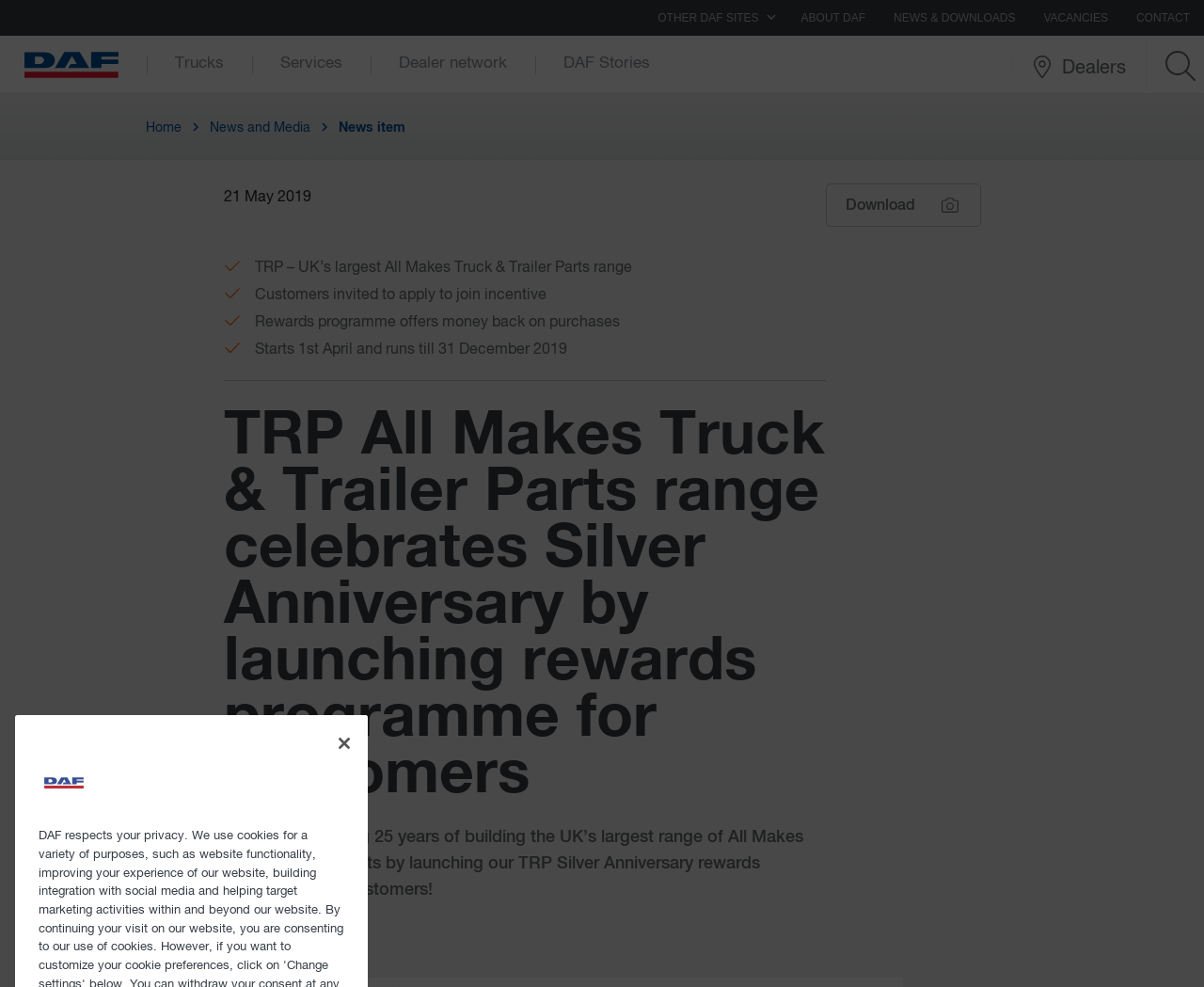Look at the image and give a detailed response to the following question: What is the name of the truck parts range?

I found the name of the truck parts range by reading the text on the webpage, specifically the sentence 'TRP All Makes Truck & Trailer Parts range celebrates Silver Anniversary...' which indicates that the name of the truck parts range is TRP.